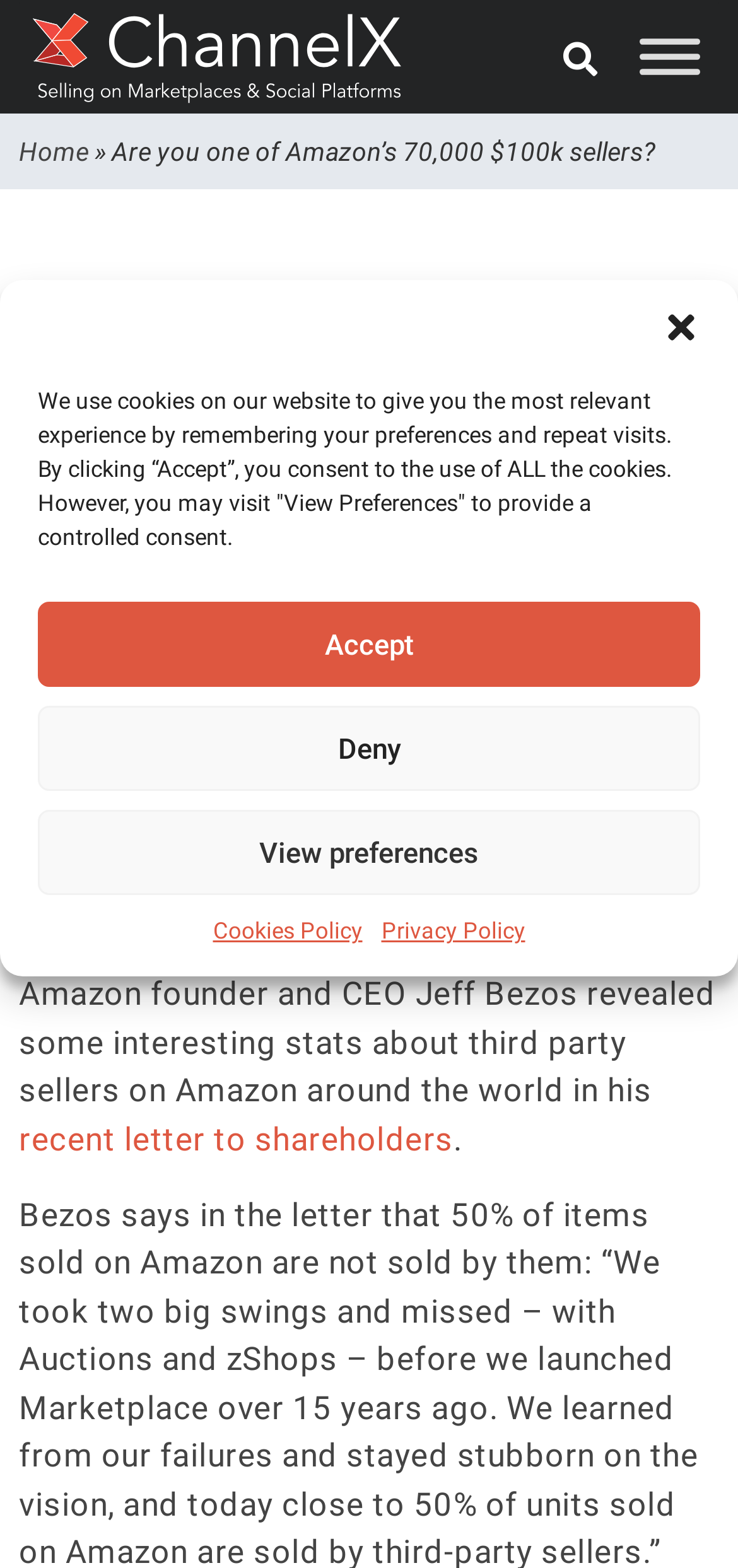What is the date mentioned in the webpage?
Answer the question in as much detail as possible.

The webpage mentions a date, 18 Apr 2016, which is located in the time element with bounding box coordinates [0.495, 0.275, 0.667, 0.293] and the StaticText element '18 Apr 2016' with the same bounding box coordinates.